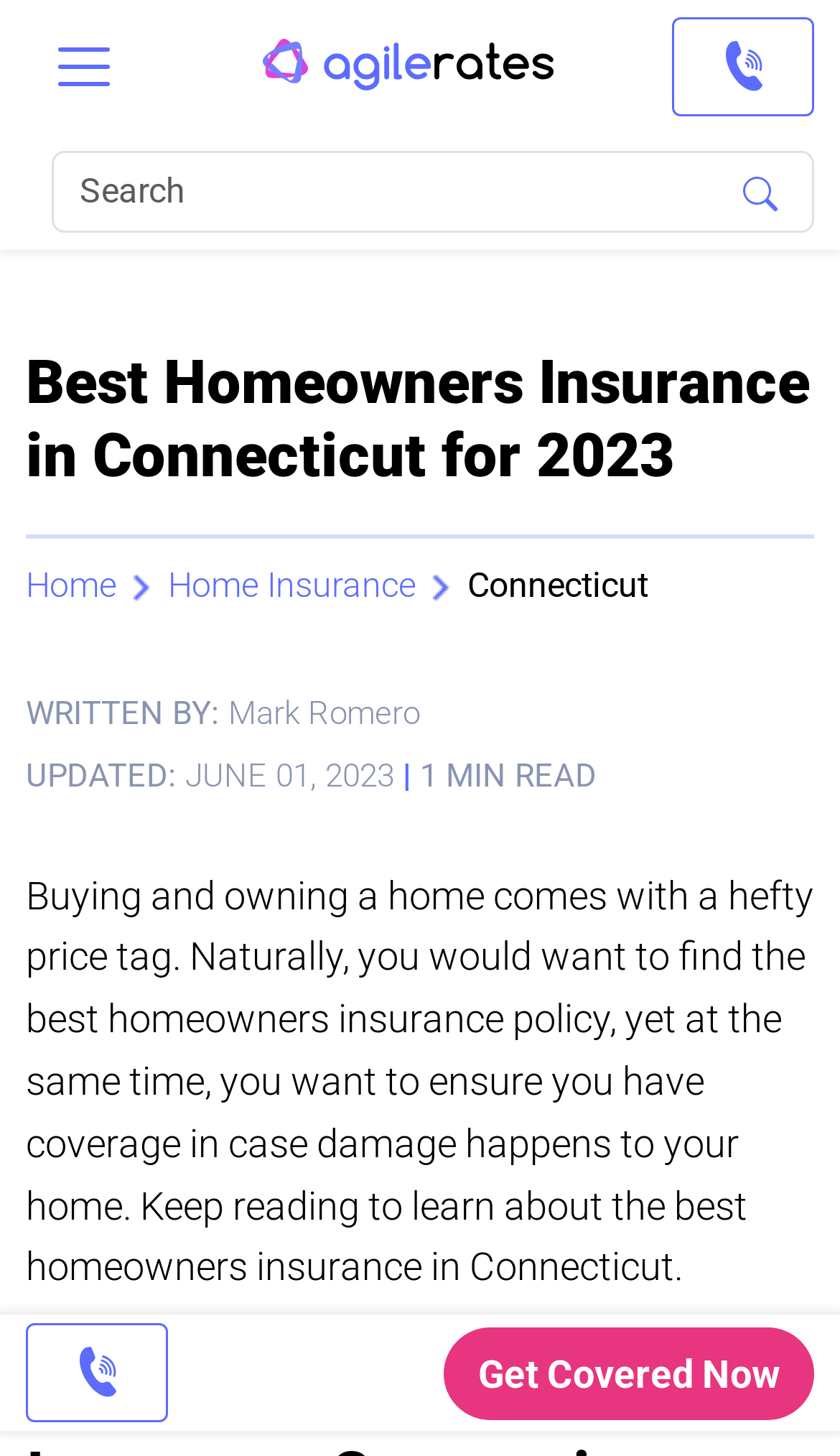What is the purpose of the search bar?
Please respond to the question thoroughly and include all relevant details.

I found the search bar at the top of the page, and it has a textbox with a 'Search' button next to it. The purpose of the search bar is to allow users to search for something on the website.